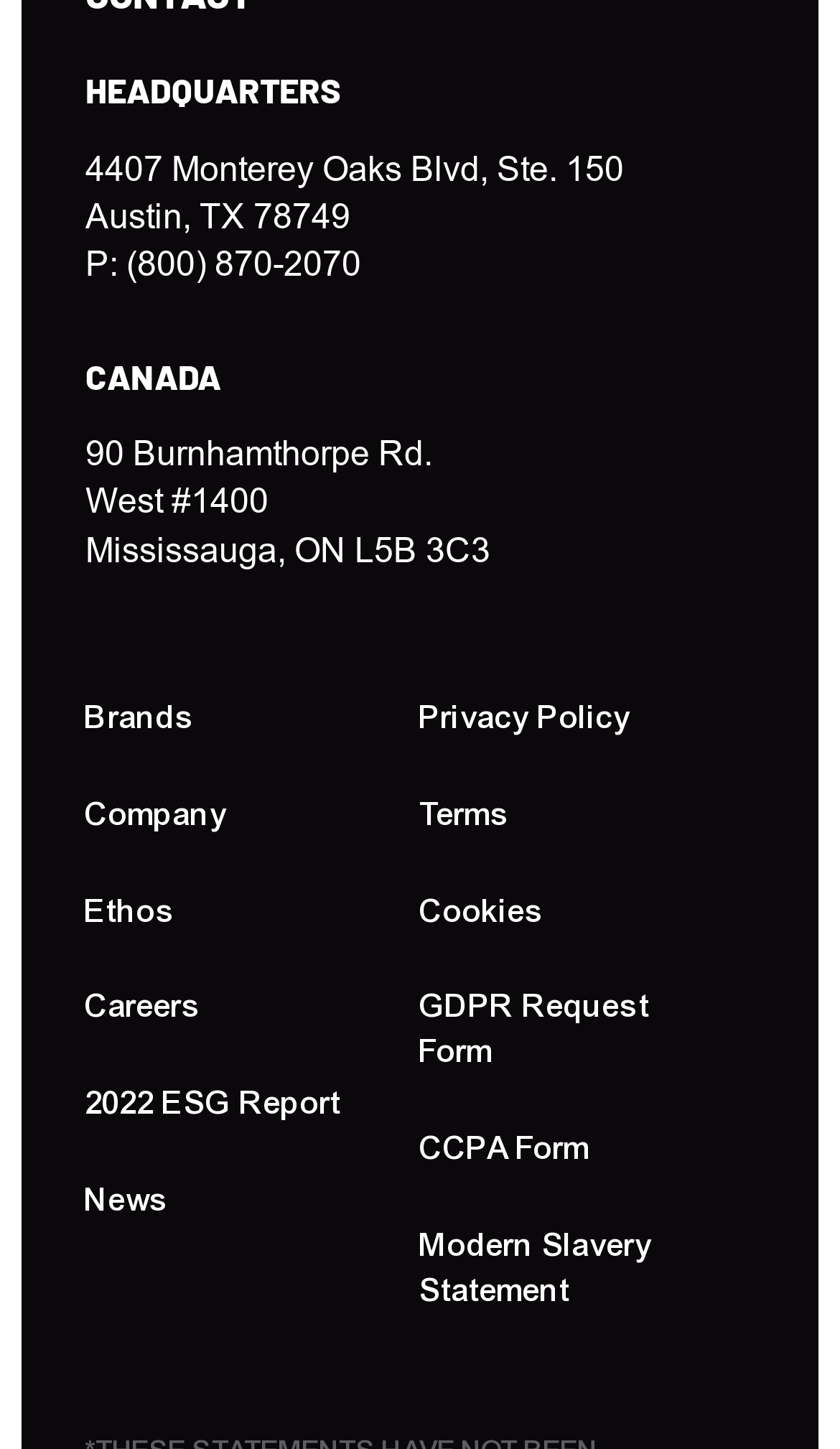Please examine the image and provide a detailed answer to the question: What is the link for the ESG Report?

I found the link for the ESG Report by looking at the link elements, which provides a link labeled as '2022 ESG Report'.